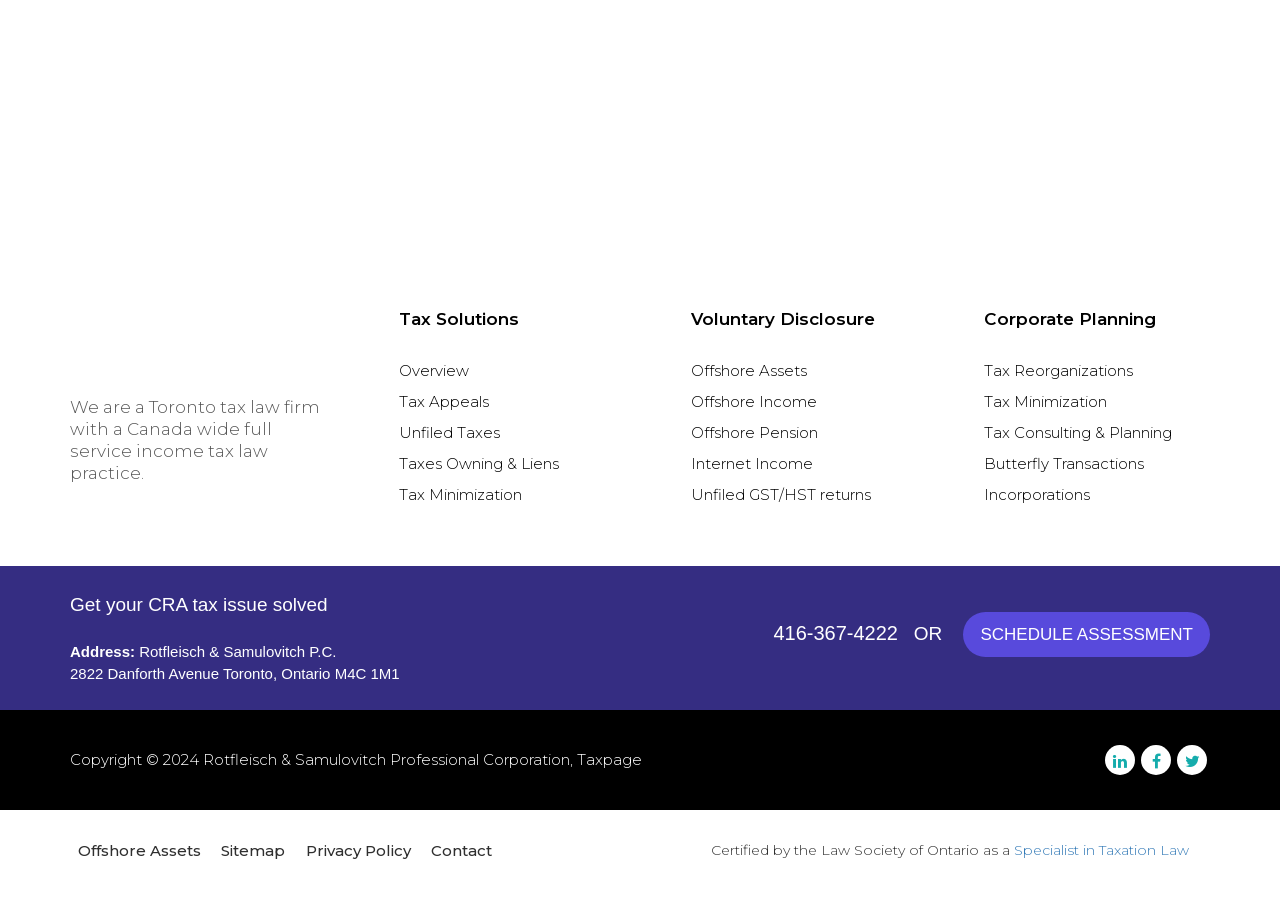Give a concise answer using only one word or phrase for this question:
What is the main service offered by the tax law firm?

Tax Solutions